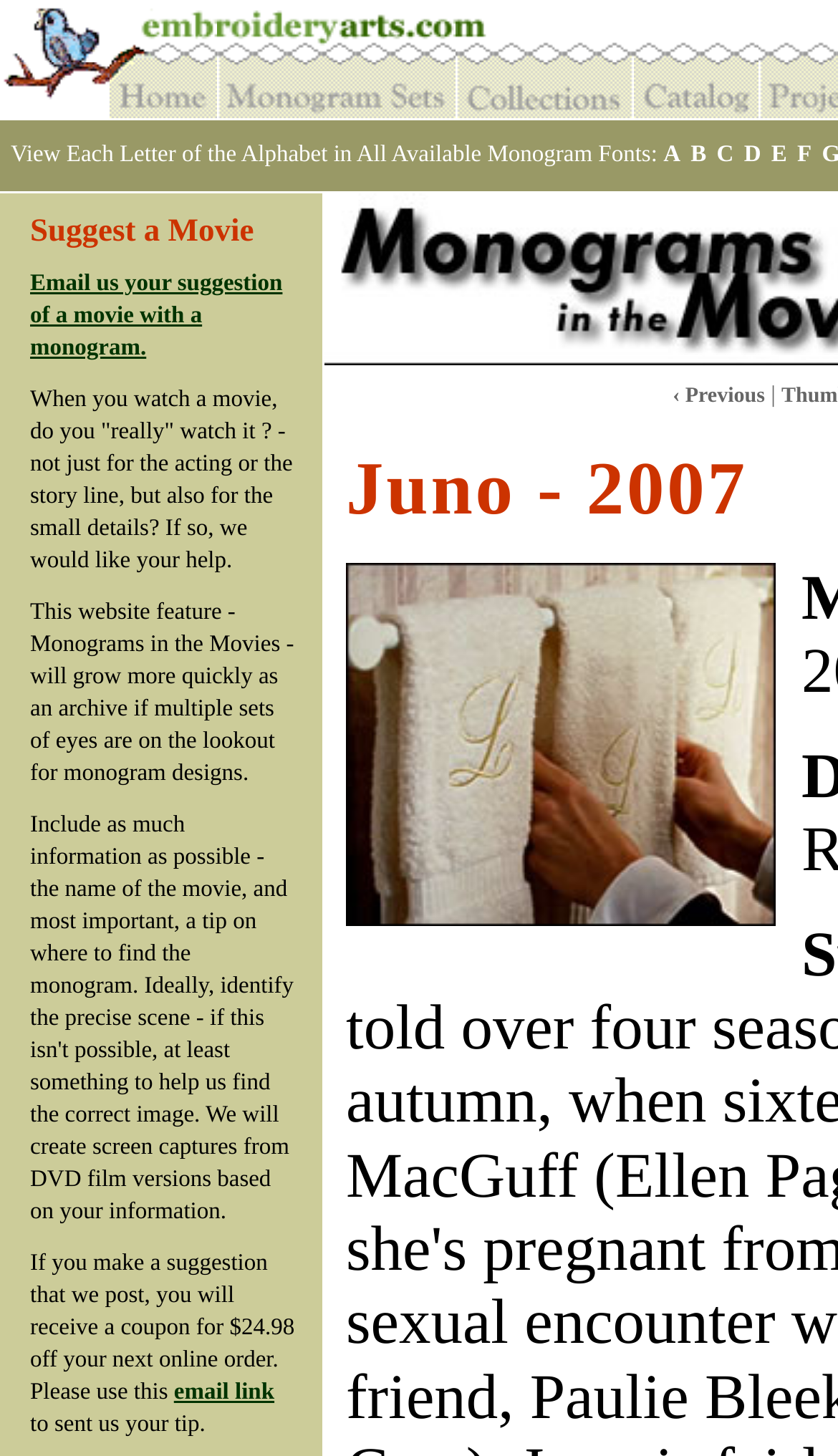How can users navigate to the previous page?
Relying on the image, give a concise answer in one word or a brief phrase.

Click '‹ Previous'